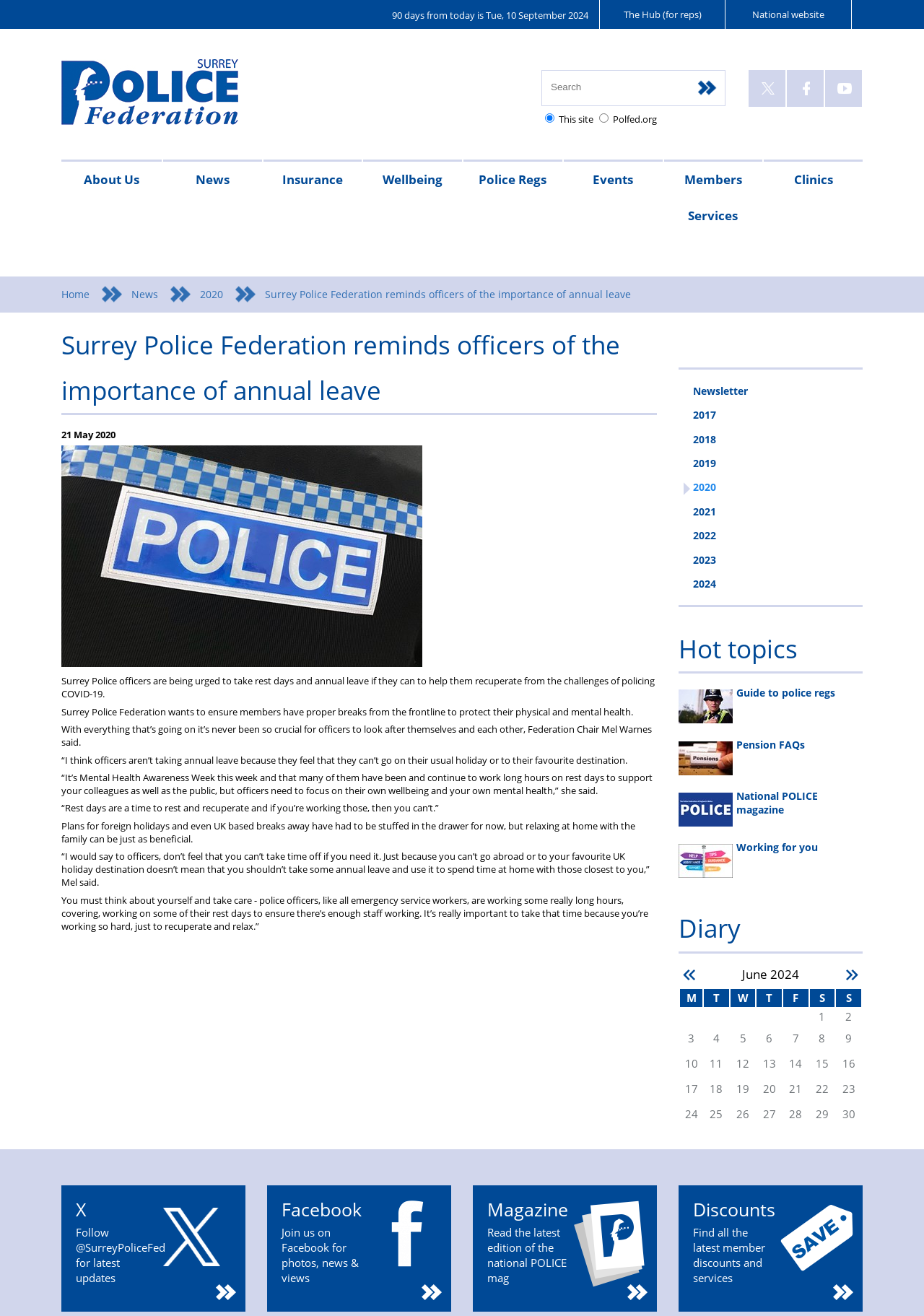Identify the bounding box for the UI element that is described as follows: "Mccloud update pension myth-busting webinar".

[0.654, 0.15, 0.663, 0.319]